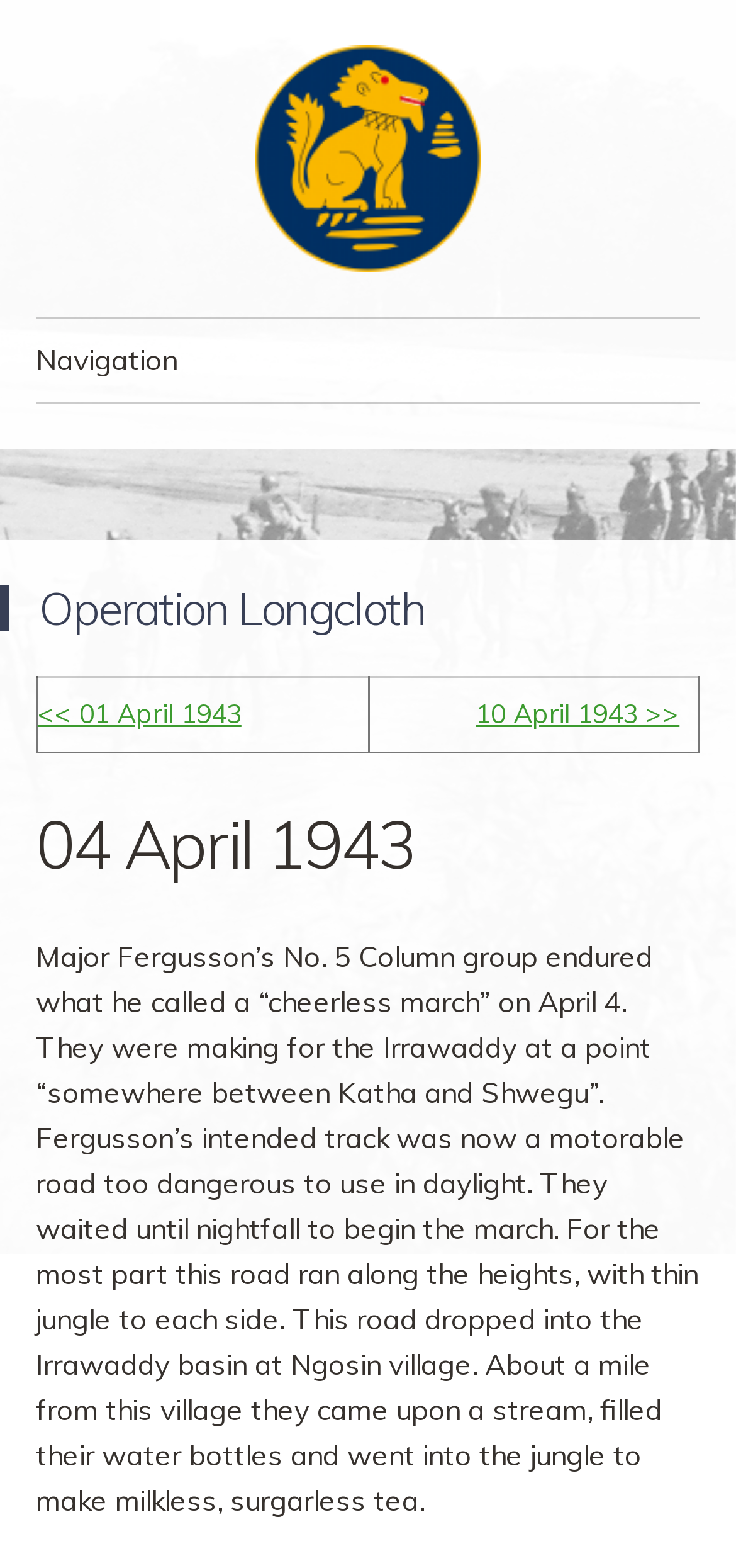Please respond in a single word or phrase: 
What is the name of the society?

The Chindit Society